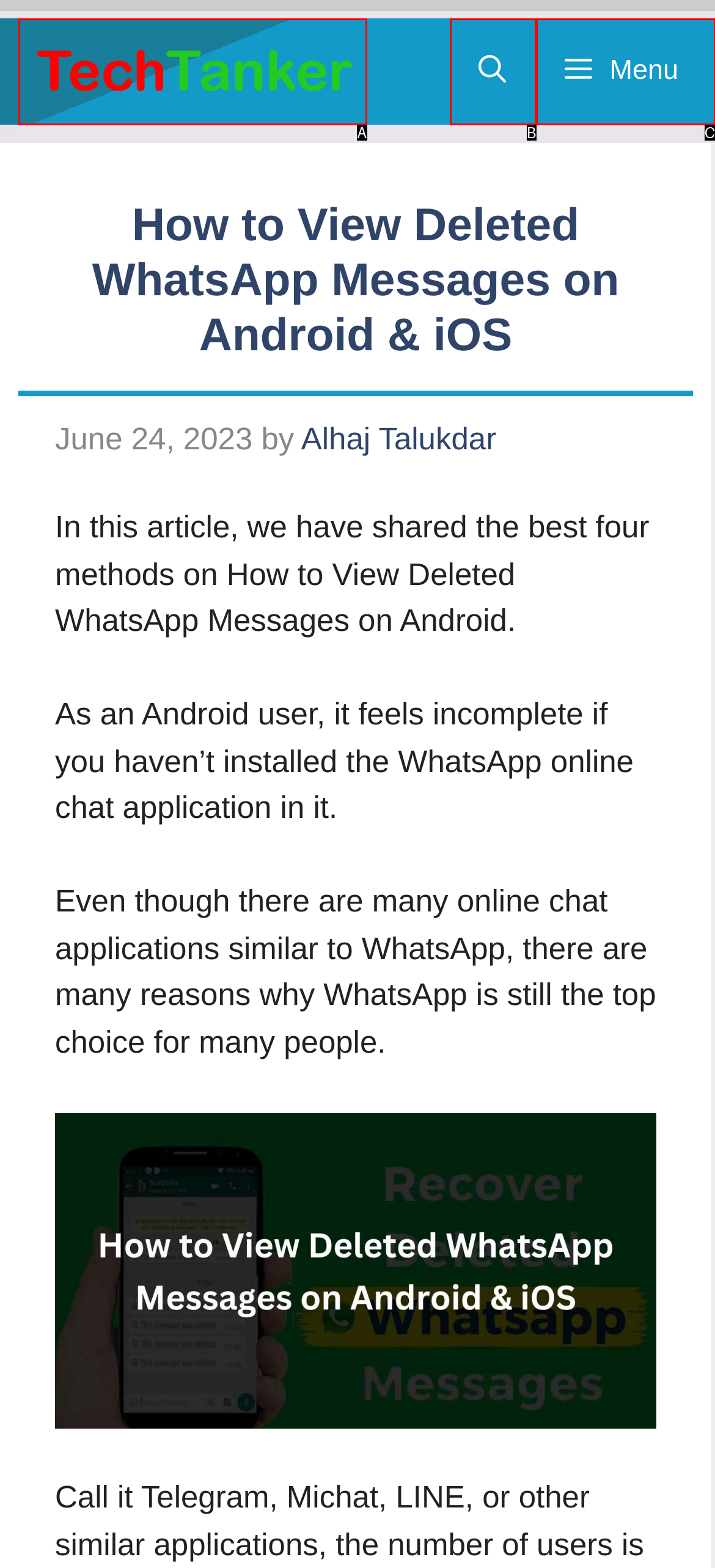Identify which option matches the following description: aria-label="Open Search Bar"
Answer by giving the letter of the correct option directly.

B